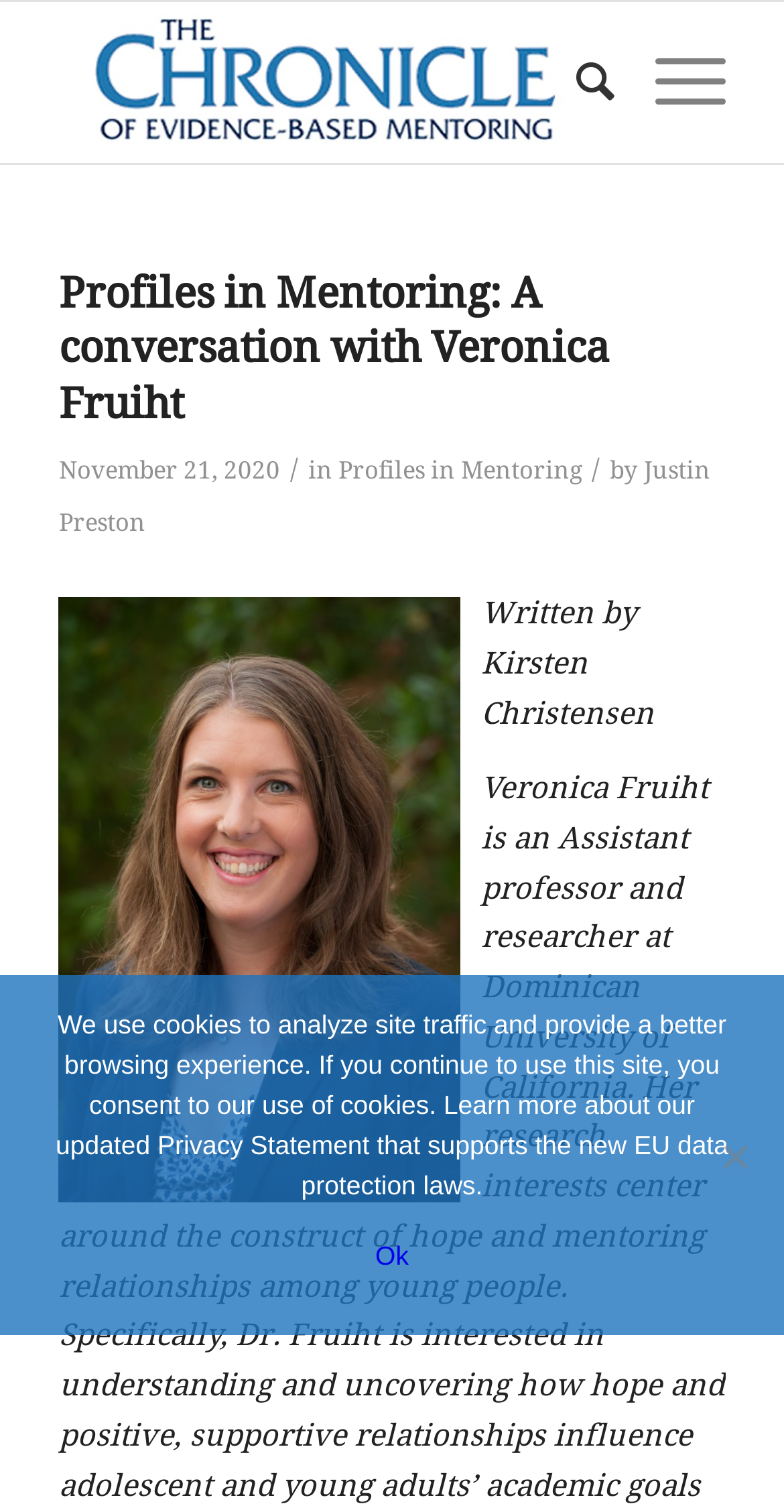Refer to the image and provide an in-depth answer to the question:
Who is the author of the article?

I found the author of the article by looking at the link element in the header section, which contains the text 'Justin Preston'. This link is preceded by the text 'by', indicating that it is the author of the article.